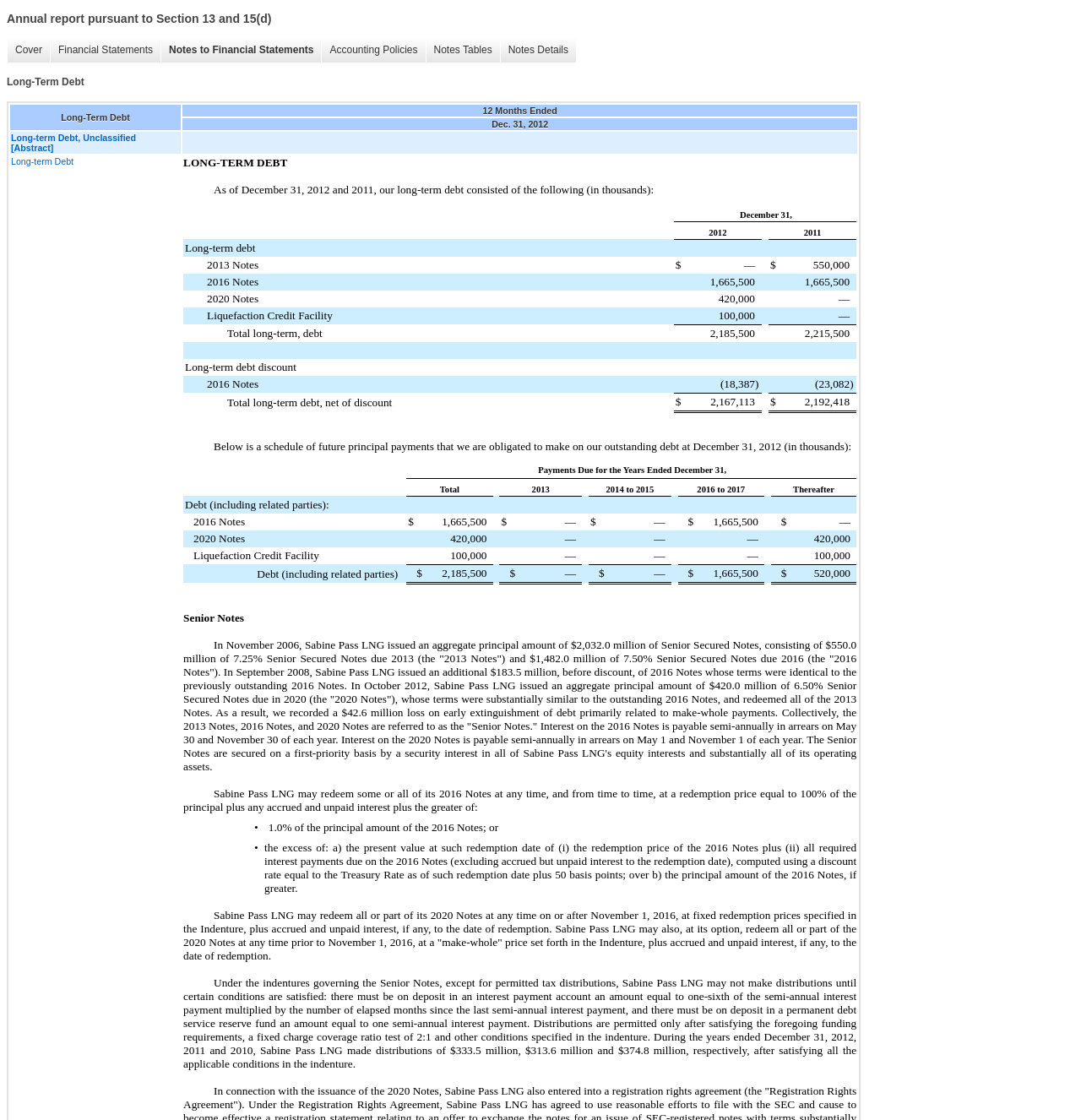Find the bounding box coordinates for the HTML element specified by: "Notes to Financial Statements".

[0.148, 0.033, 0.297, 0.056]